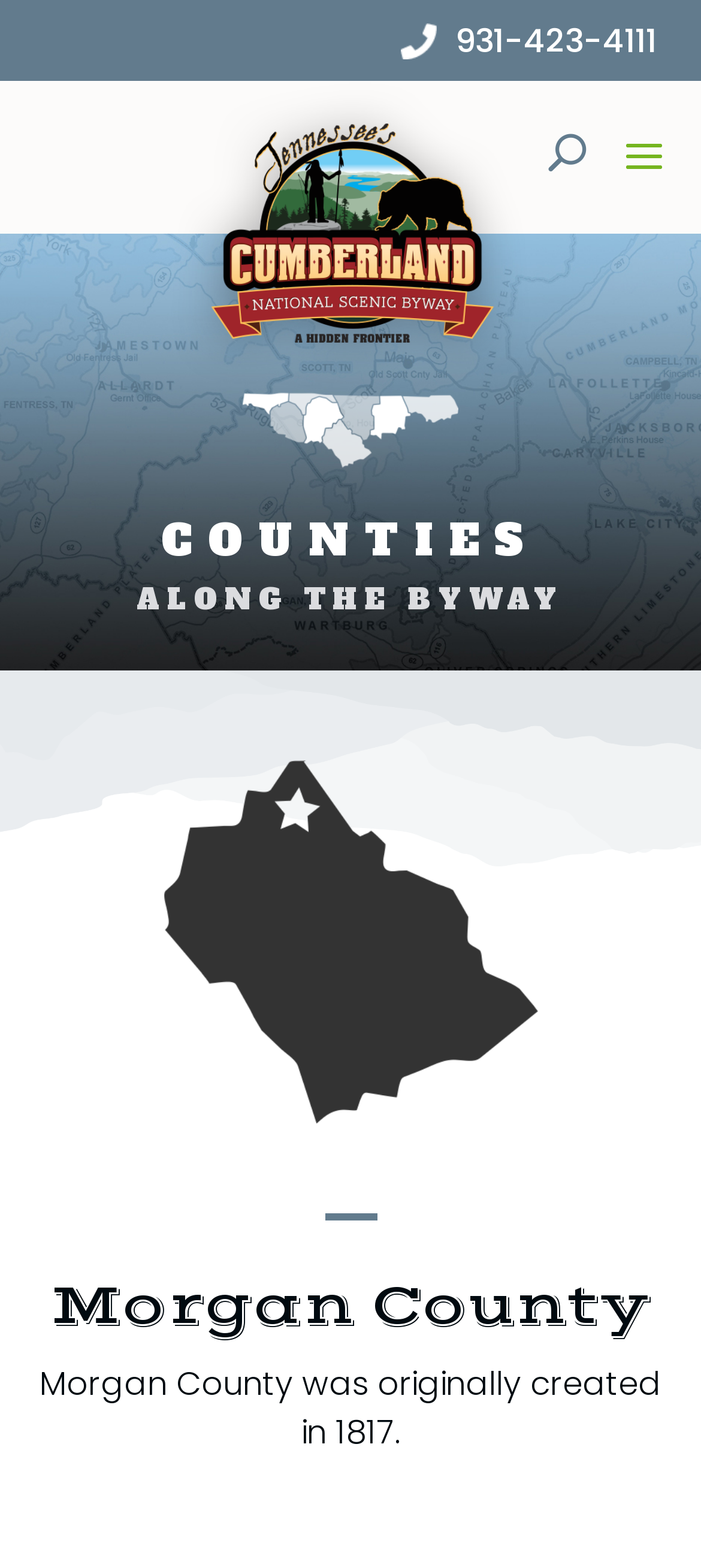Using the elements shown in the image, answer the question comprehensively: What is the text above the image with a bounding box of [0.346, 0.241, 0.654, 0.308]?

I found the text by looking at the StaticText elements above the image with a bounding box of [0.346, 0.241, 0.654, 0.308]. The two StaticText elements are 'COUNTIES' and 'ALONG THE BYWAY' which are adjacent to each other.